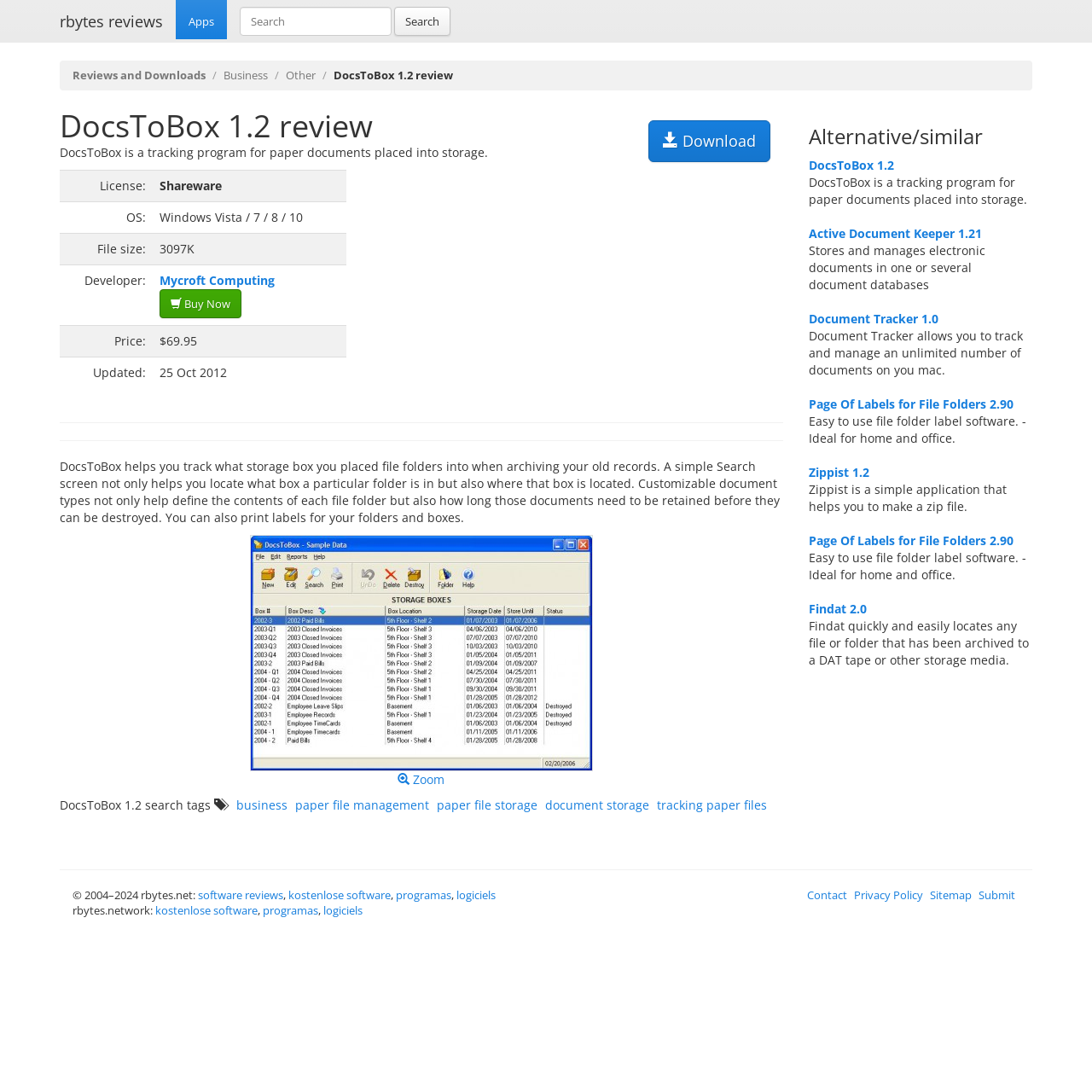Please specify the bounding box coordinates of the area that should be clicked to accomplish the following instruction: "View DocsToBox 1.2 screenshot". The coordinates should consist of four float numbers between 0 and 1, i.e., [left, top, right, bottom].

[0.229, 0.589, 0.543, 0.721]